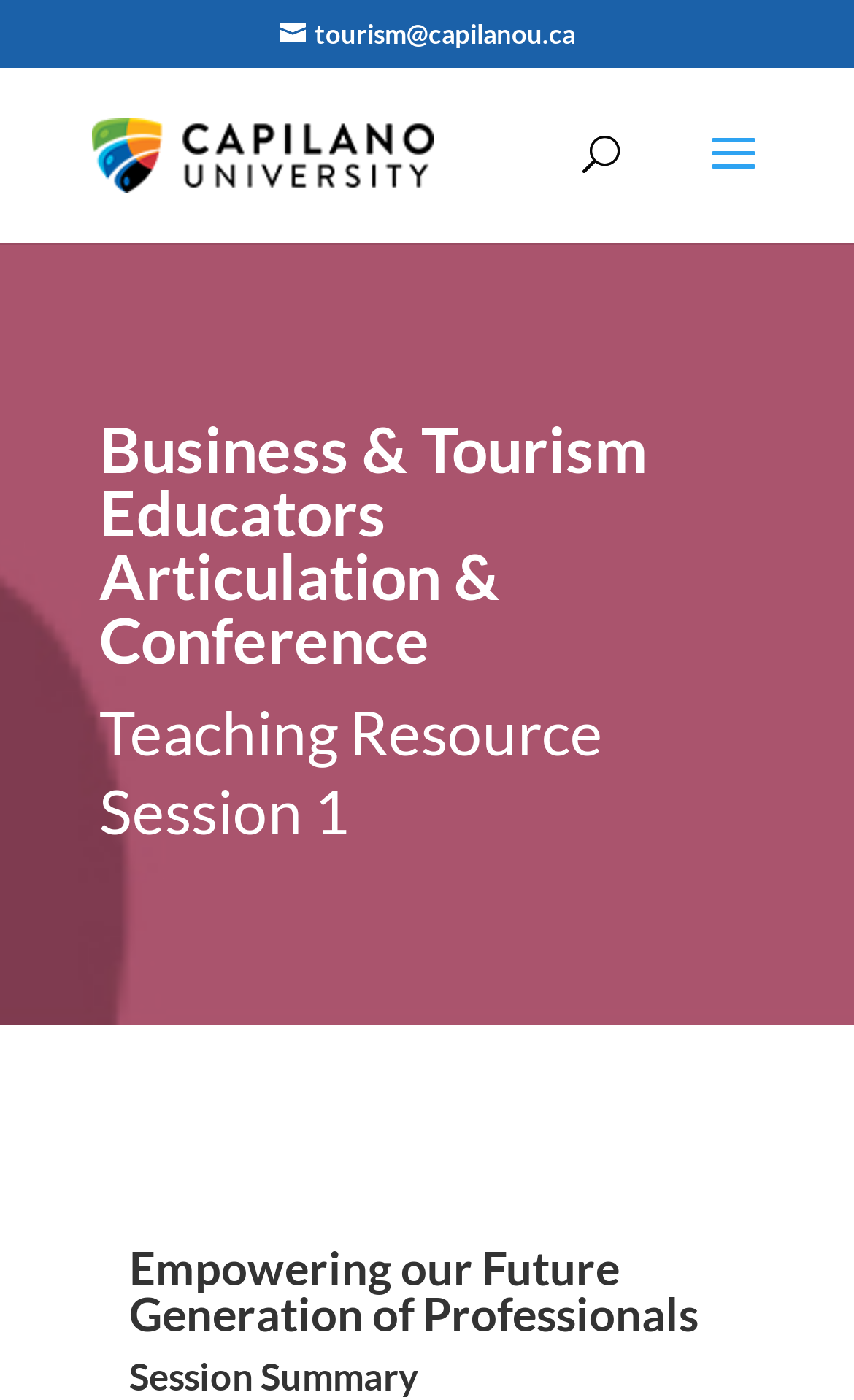What is the topic of the teaching resource session? Based on the image, give a response in one word or a short phrase.

Not specified